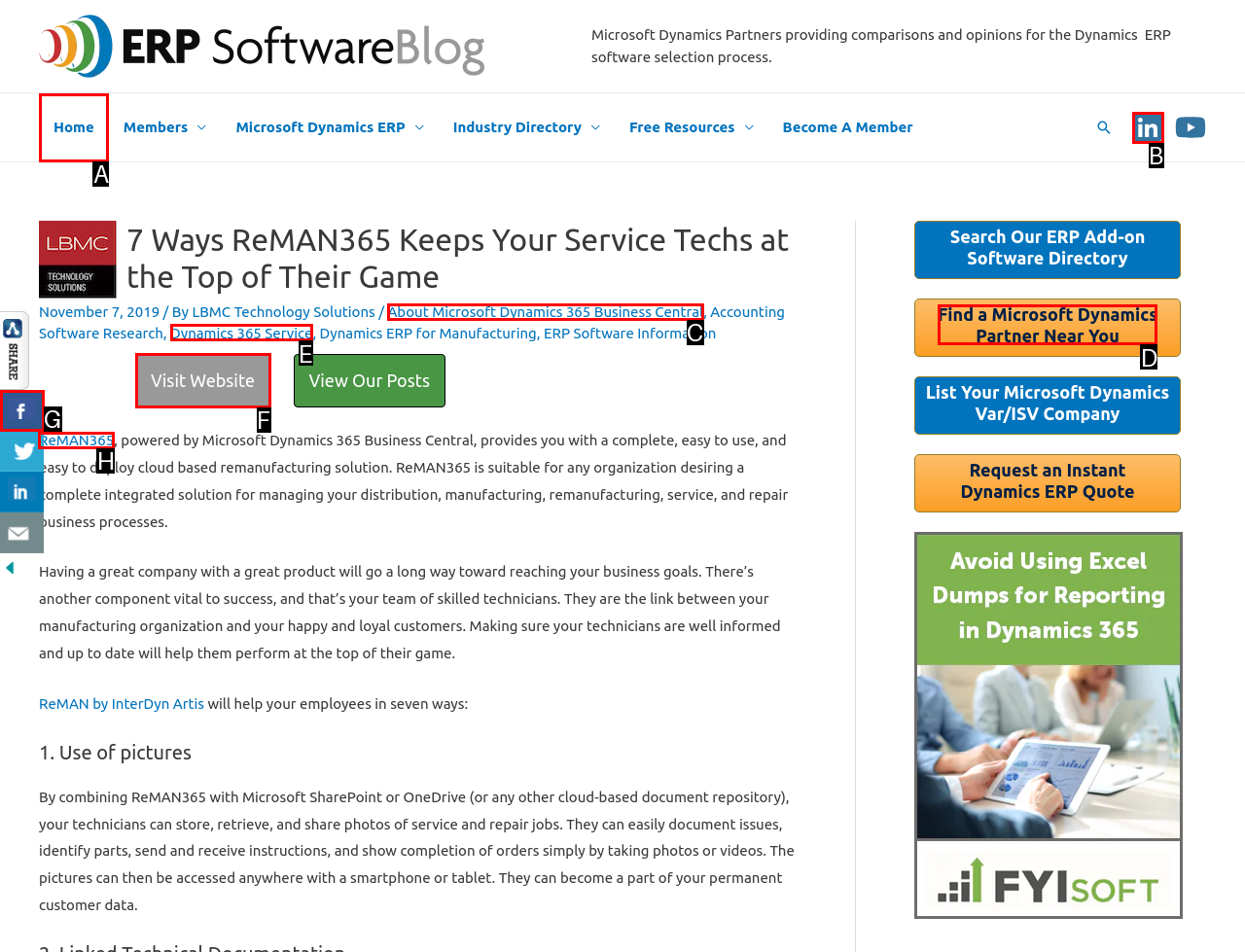Specify which UI element should be clicked to accomplish the task: Read more about ReMAN365. Answer with the letter of the correct choice.

H